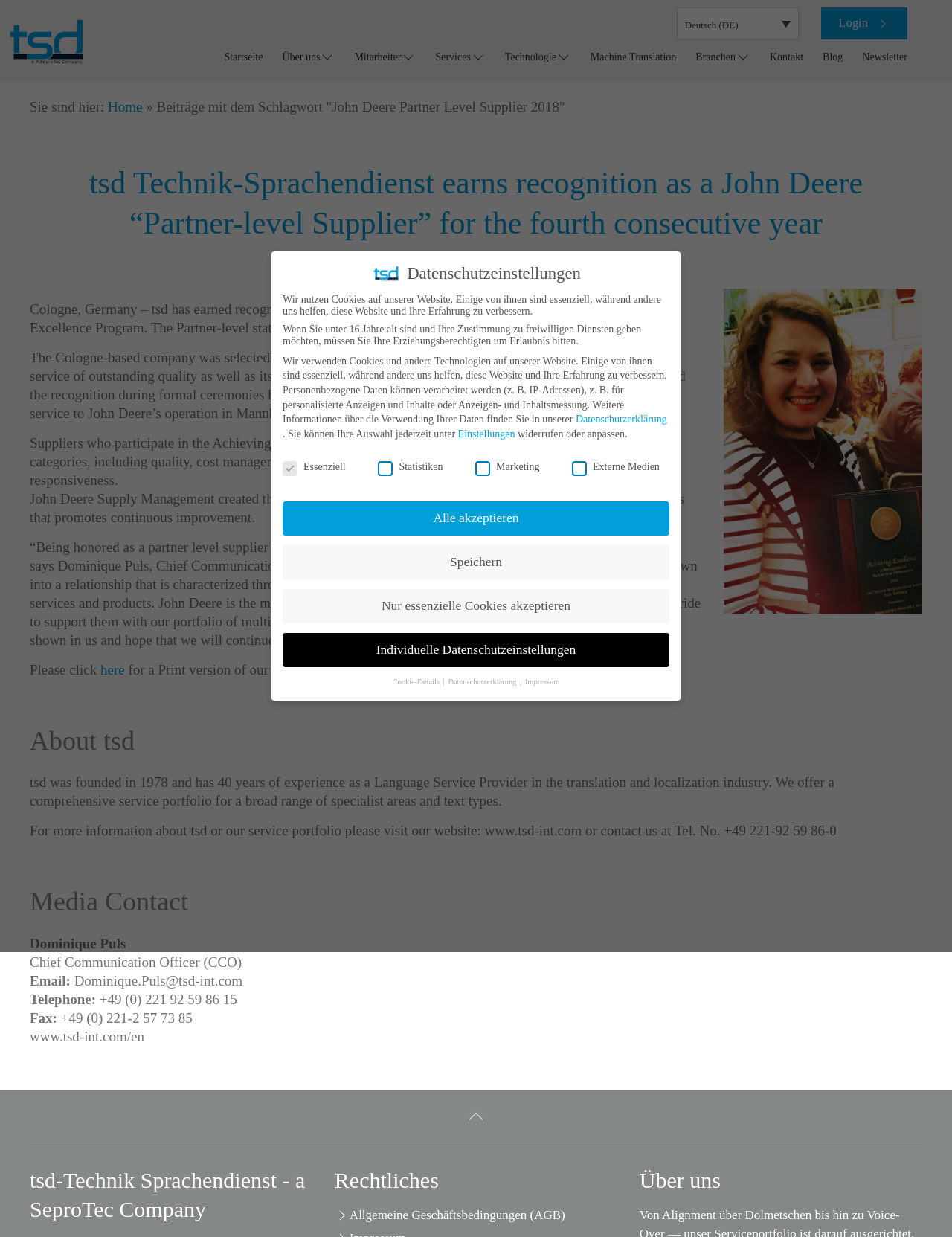Reply to the question with a brief word or phrase: What is the name of the Chief Communication Officer?

Dominique Puls